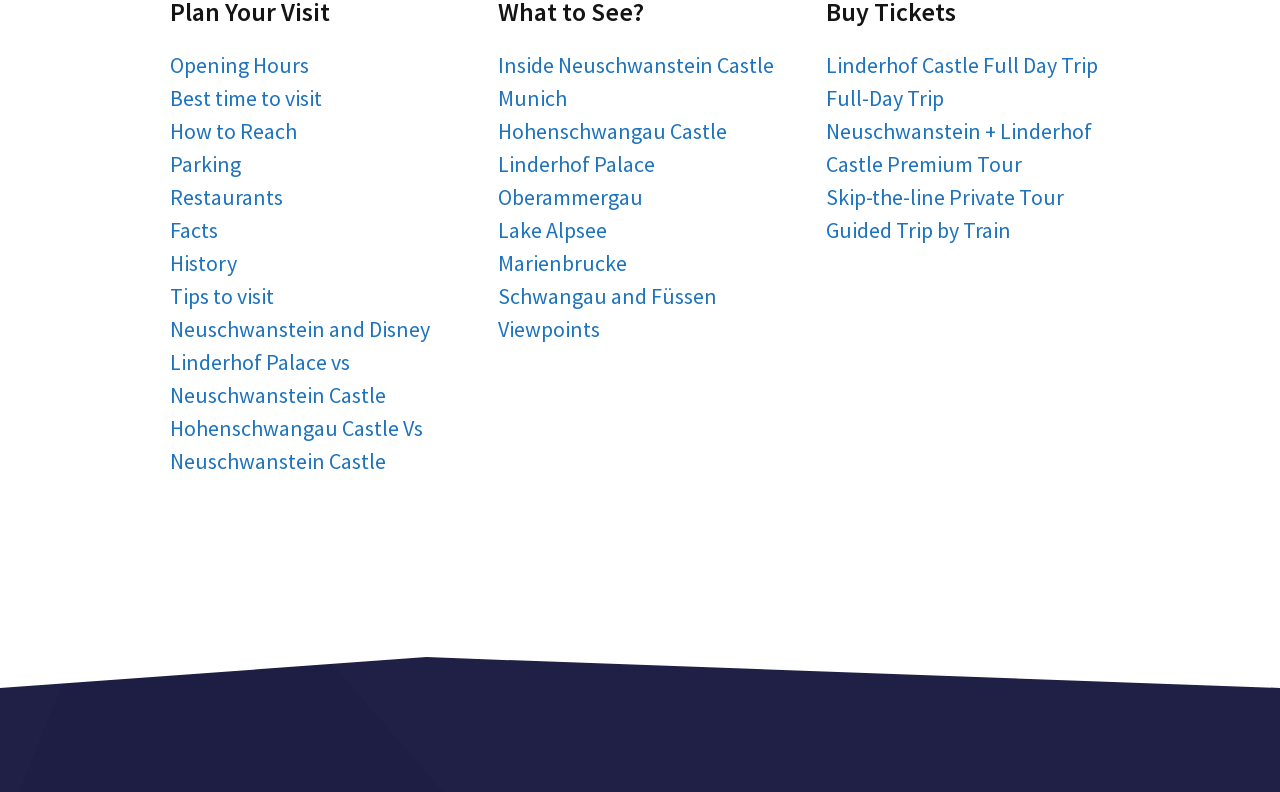Find the bounding box coordinates of the clickable area that will achieve the following instruction: "Check the Twitter link".

None